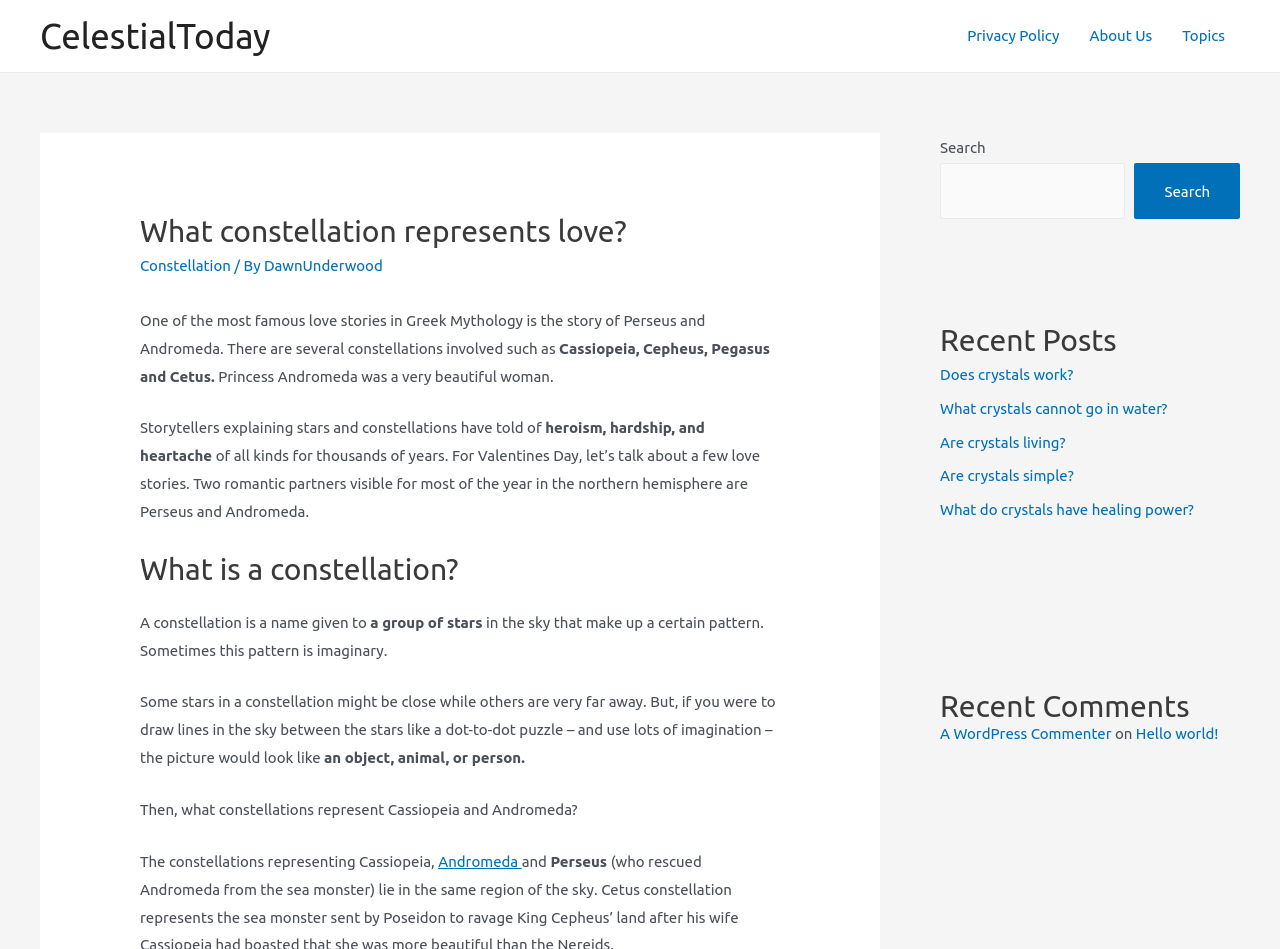Summarize the webpage comprehensively, mentioning all visible components.

The webpage is about the representation of love in constellations, specifically focusing on the story of Perseus and Andromeda from Greek Mythology. At the top left, there is a link to "CelestialToday" and a navigation menu with links to "Privacy Policy", "About Us", and "Topics". 

Below the navigation menu, there is a header section with a heading "What constellation represents love?" followed by a brief introduction to the story of Perseus and Andromeda. The introduction is divided into several paragraphs, with the first paragraph explaining that Princess Andromeda was a very beautiful woman. The subsequent paragraphs discuss the storytelling of stars and constellations, highlighting the heroism, hardship, and heartache of the stories.

To the right of the introduction, there is a search bar with a "Search" button. Below the search bar, there are three sections: "Recent Posts", "Recent Comments", and a footer section. The "Recent Posts" section lists five links to different articles, including "Does crystals work?" and "What do crystals have healing power?". The "Recent Comments" section displays a comment from "A WordPress Commenter" on the article "Hello world!". The footer section is located at the bottom right of the page.

Throughout the webpage, there are several links to other articles and web pages, including "Constellation", "DawnUnderwood", and "Andromeda". The webpage also explains what a constellation is, describing it as a group of stars in the sky that make up a certain pattern.